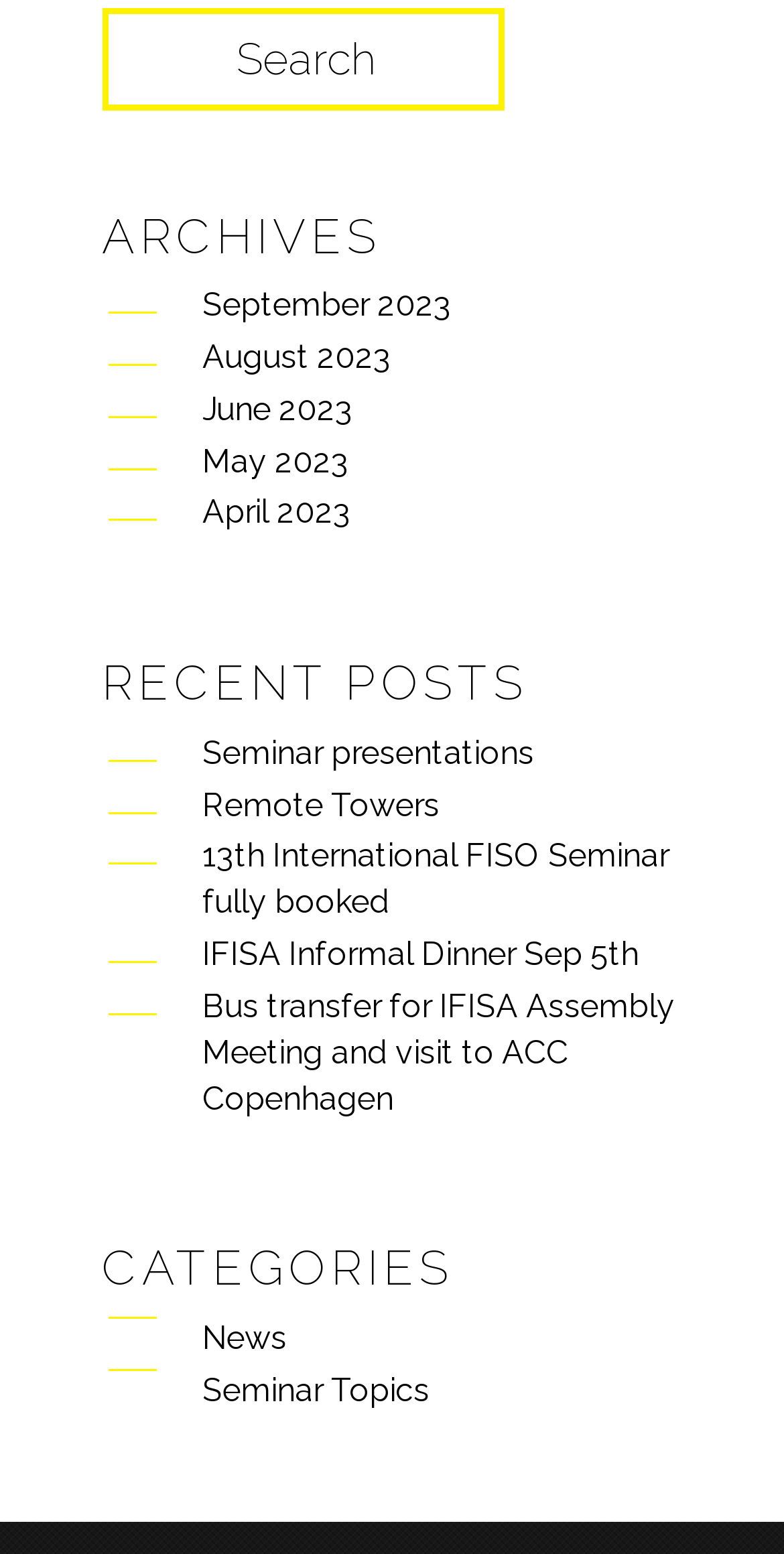Determine the bounding box coordinates of the section I need to click to execute the following instruction: "View September 2023 archives". Provide the coordinates as four float numbers between 0 and 1, i.e., [left, top, right, bottom].

[0.258, 0.184, 0.576, 0.208]